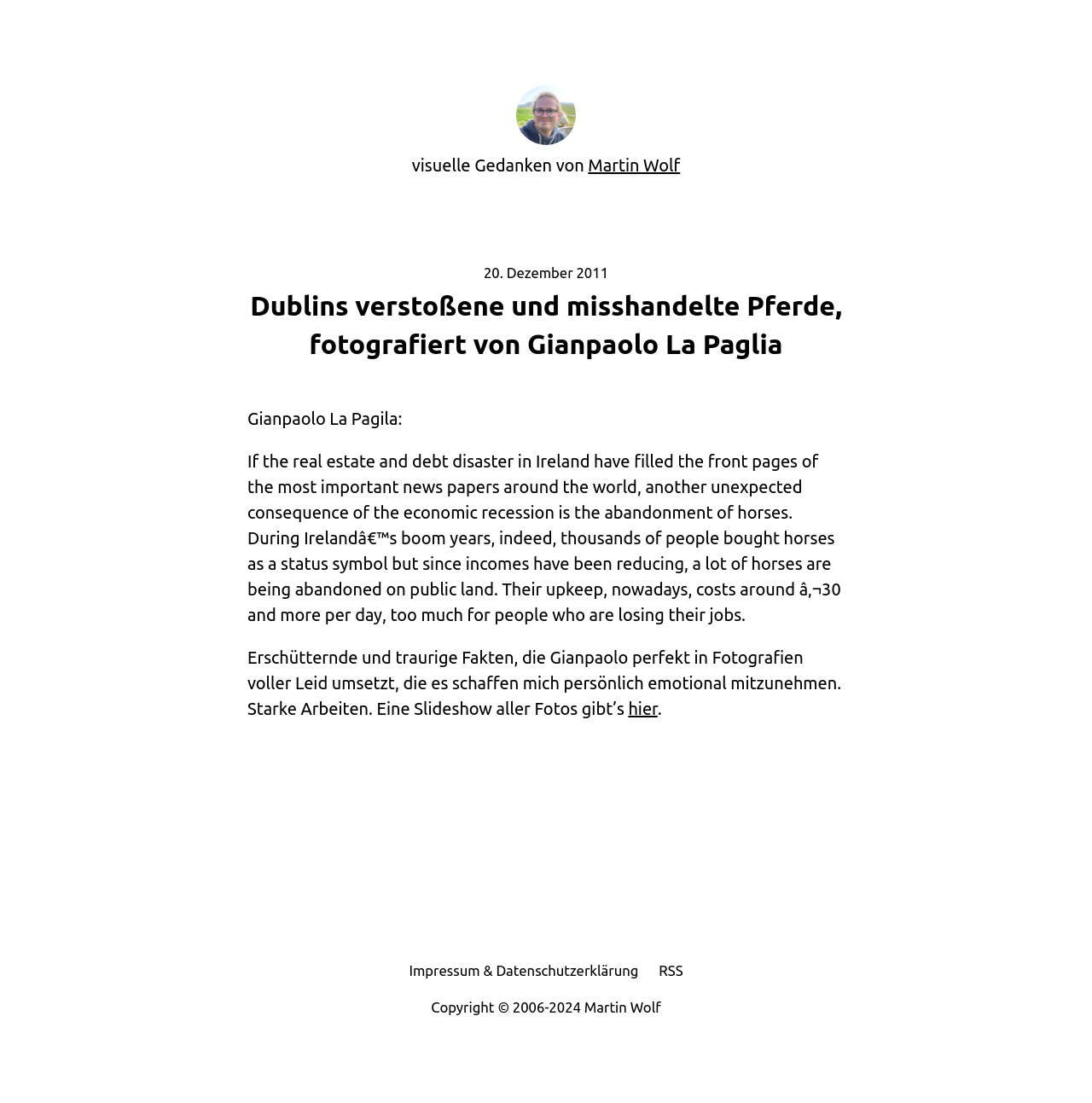Give a comprehensive overview of the webpage, including key elements.

This webpage is about a photo series by Gianpaolo La Paglia, showcasing Dublin's abandoned and mistreated horses. At the top, there is a link to the website's main page, followed by the title "visuelle Gedanken von" and a link to "Martin Wolf". 

Below this, the main content area begins, containing an article with a header section that displays the date "20. Dezember 2011" and the title "Dublins verstoßene und misshandelte Pferde, fotografiert von Gianpaolo La Paglia". 

Following this, there is a paragraph of text introducing the photographer Gianpaolo La Pagila, and then a blockquote section containing a passage about the abandonment of horses in Ireland due to the economic recession. This passage is quite long and provides a detailed explanation of the situation. 

After this, there is another paragraph of text, praising Gianpaolo's work and mentioning a slideshow of his photos. This paragraph contains a link to access the slideshow. 

At the bottom of the page, there is a section with links to "Impressum & Datenschutzerklärung", "RSS", and "Martin Wolf", as well as a copyright notice.